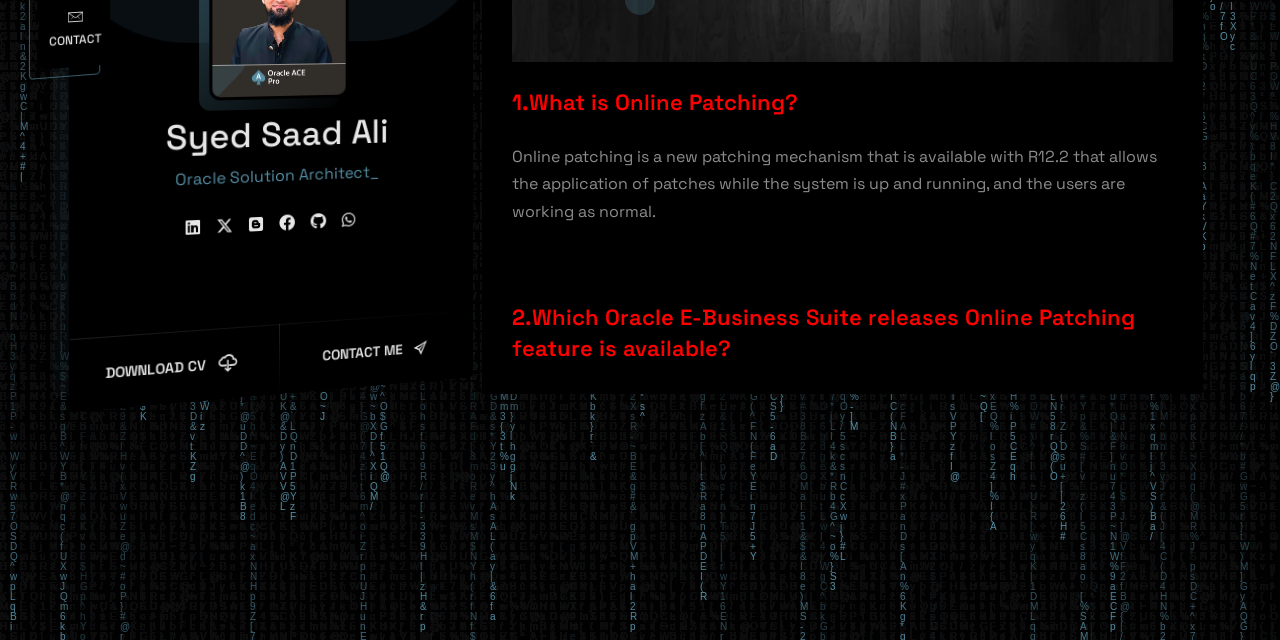Using the provided element description: "Download CV", determine the bounding box coordinates of the corresponding UI element in the screenshot.

[0.054, 0.506, 0.218, 0.644]